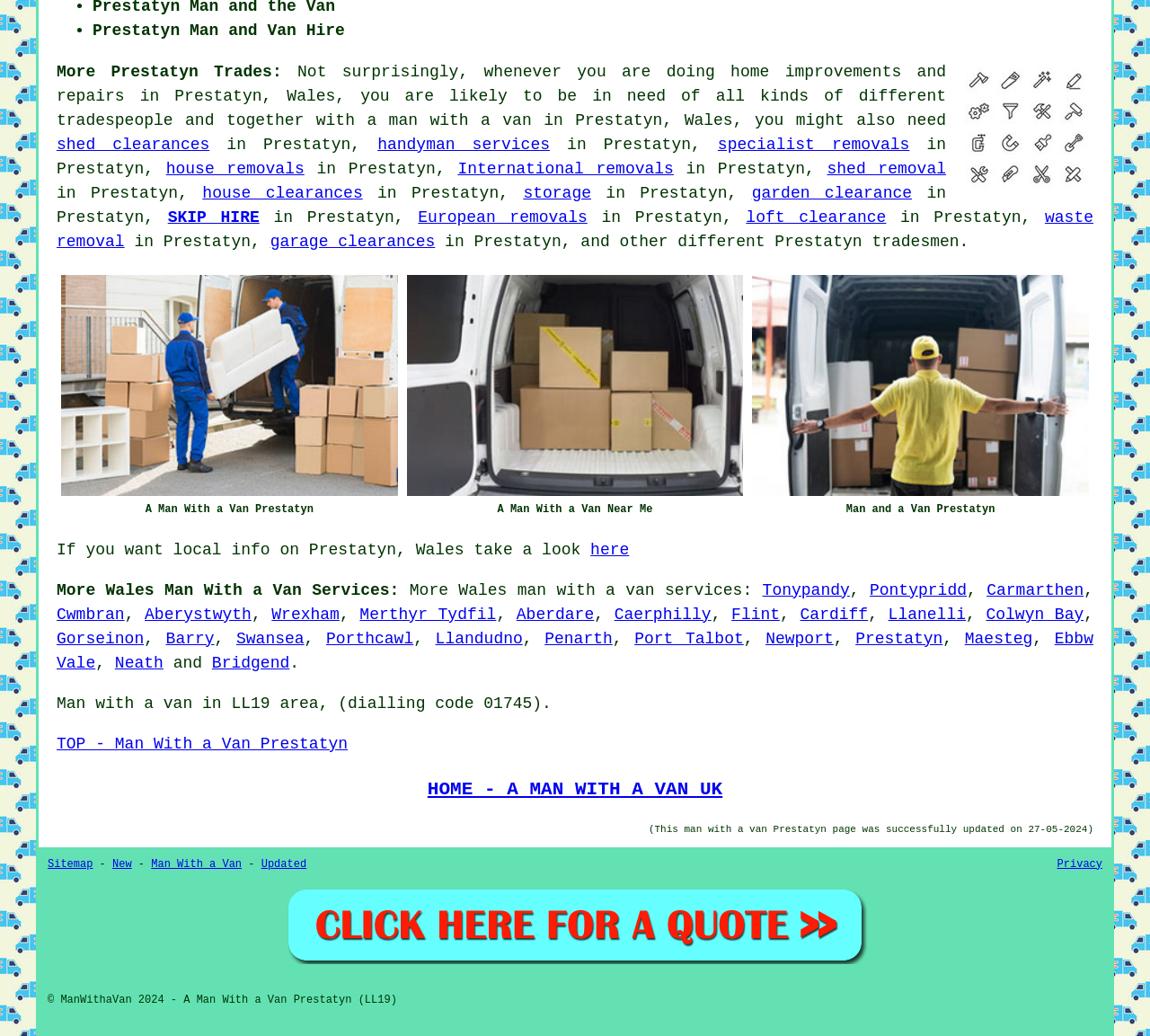Please specify the bounding box coordinates of the area that should be clicked to accomplish the following instruction: "Click on 'a man with a van'". The coordinates should consist of four float numbers between 0 and 1, i.e., [left, top, right, bottom].

[0.319, 0.107, 0.462, 0.125]